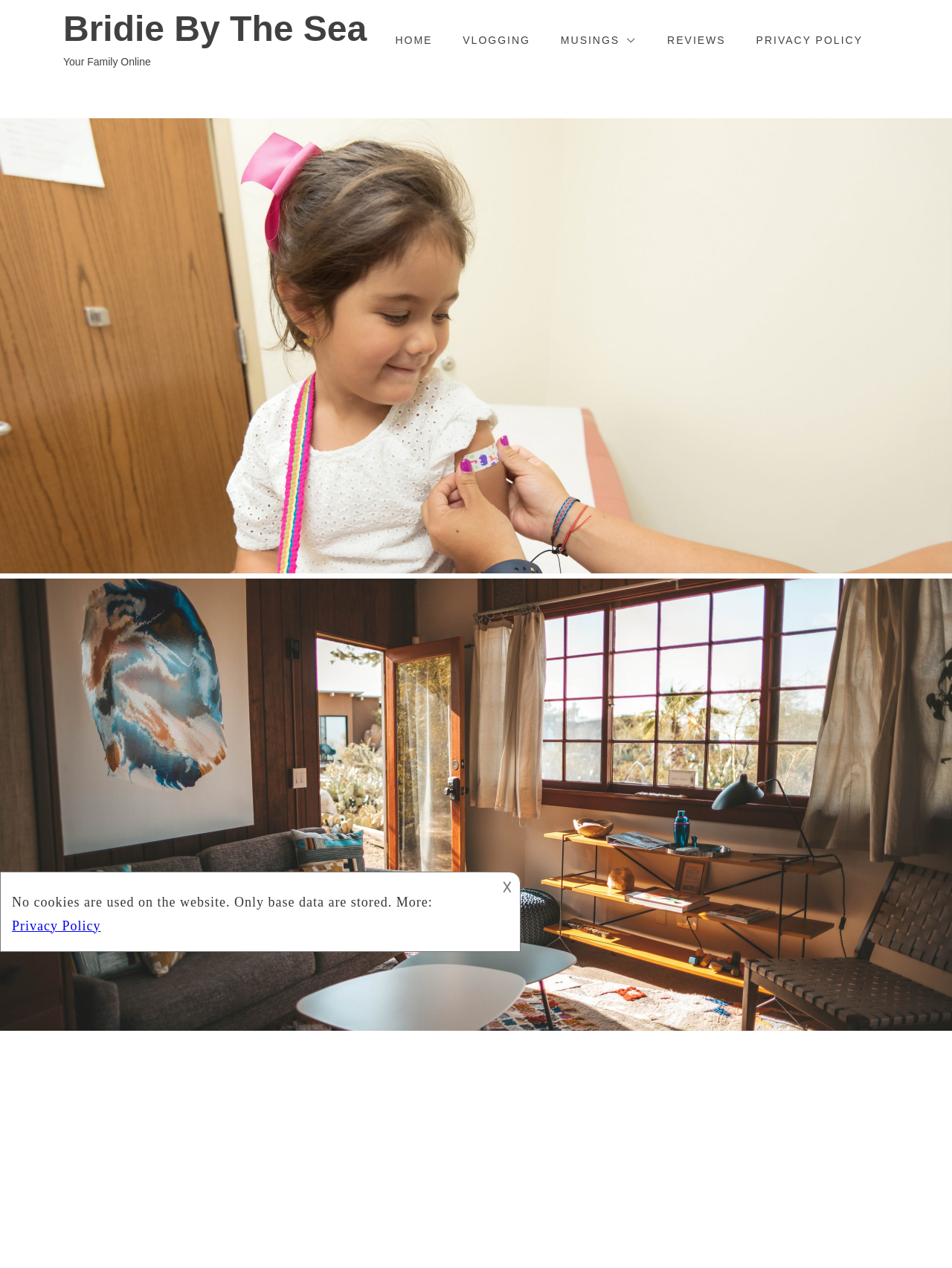What is the symbol next to the 'MUSINGS' link?
Look at the image and respond with a single word or a short phrase.

ue874